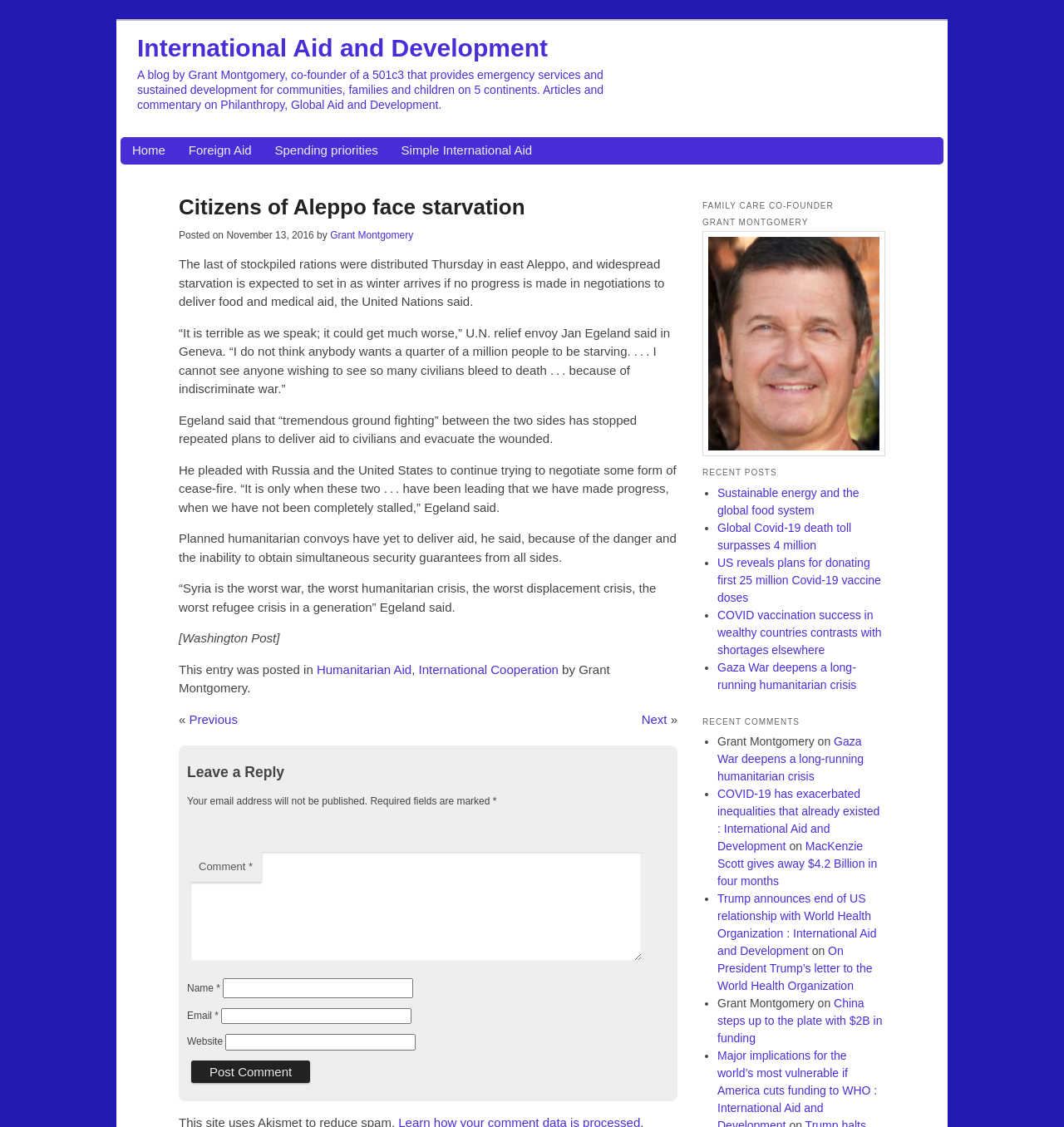Provide the bounding box coordinates of the section that needs to be clicked to accomplish the following instruction: "Click on the 'Previous' link."

[0.178, 0.632, 0.223, 0.644]